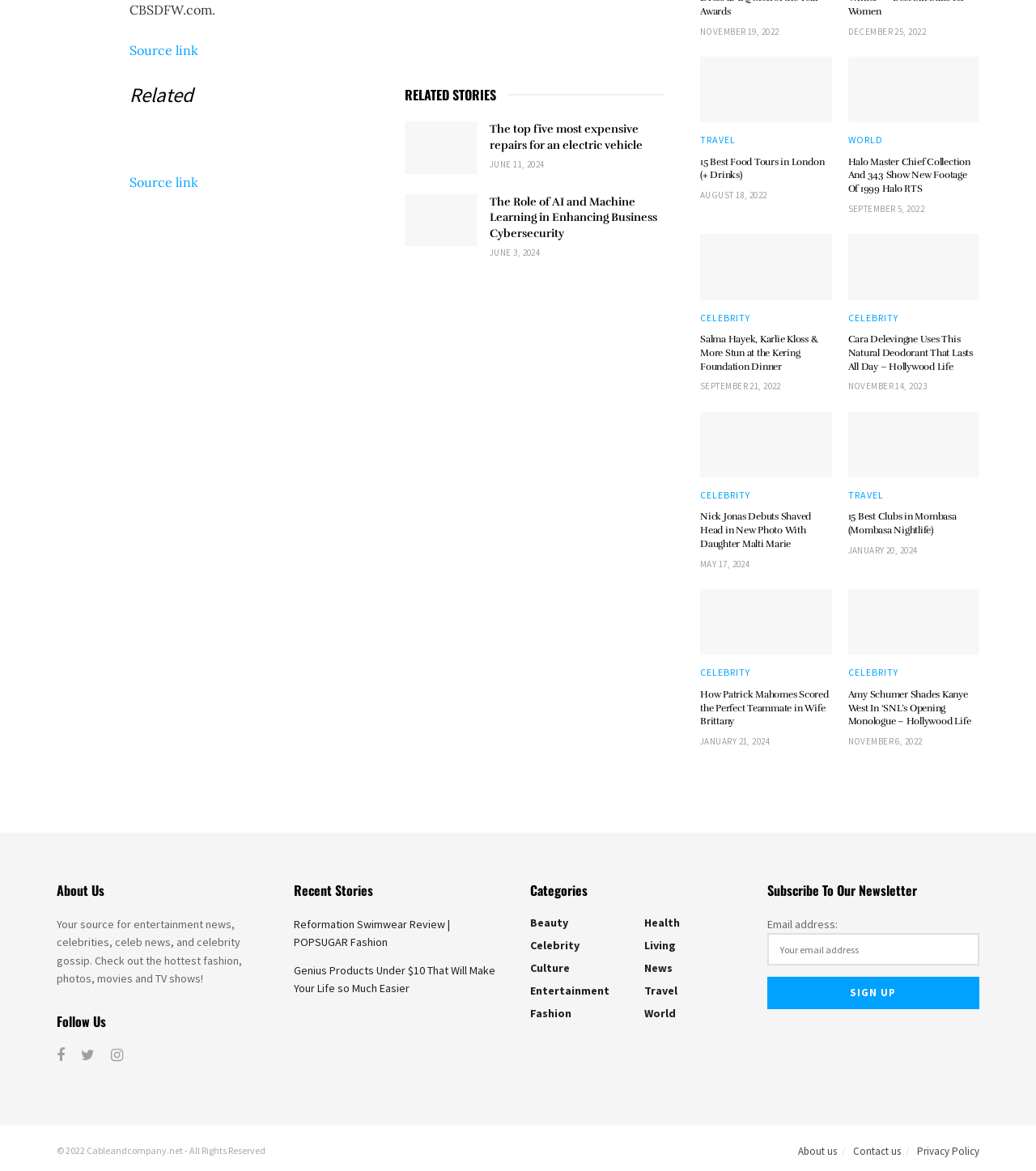Determine the bounding box coordinates for the region that must be clicked to execute the following instruction: "View the image of '15 Best Food Tours in London (+ Drinks)'".

[0.676, 0.048, 0.803, 0.105]